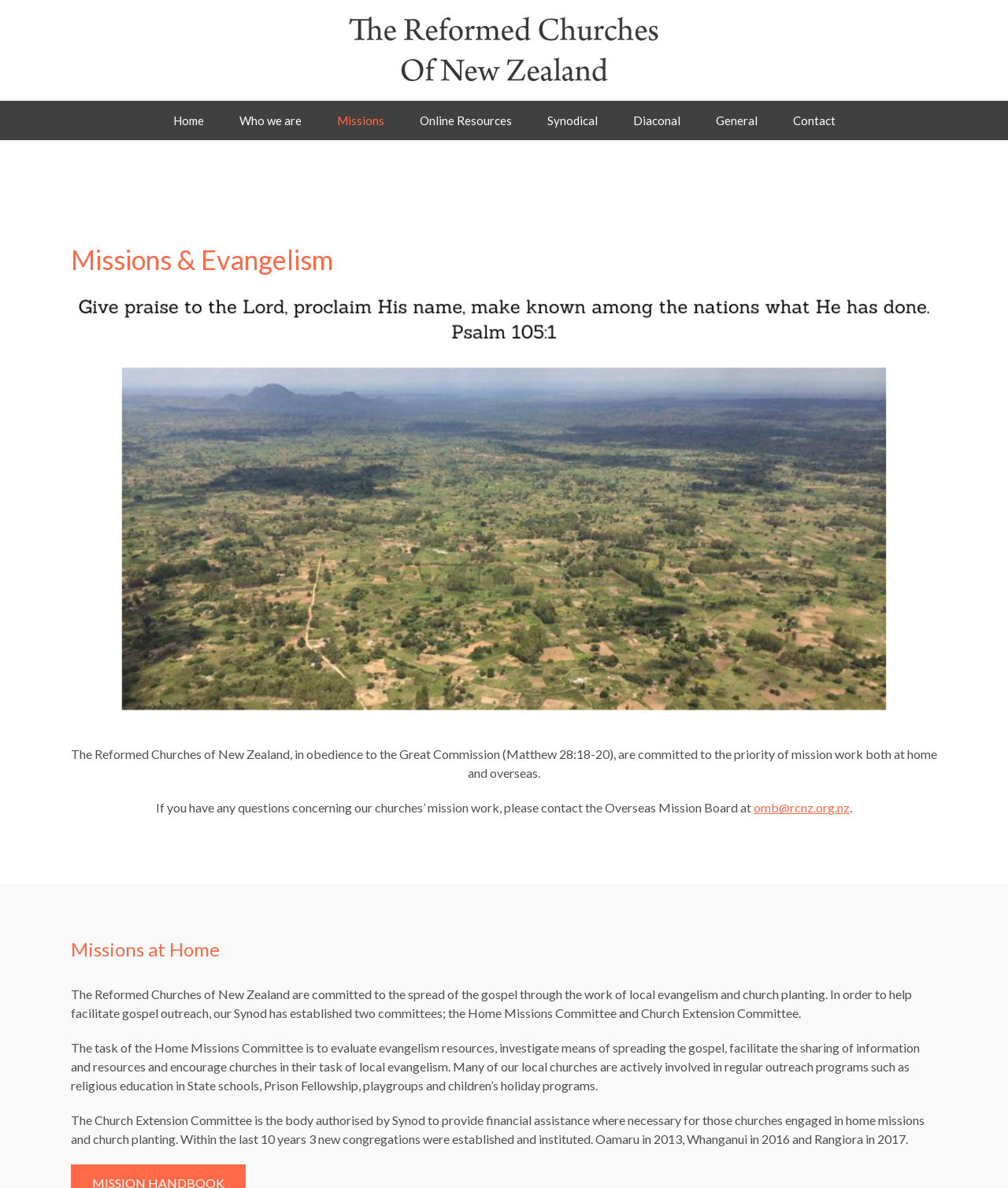Find the bounding box coordinates of the area that needs to be clicked in order to achieve the following instruction: "View Missions page". The coordinates should be specified as four float numbers between 0 and 1, i.e., [left, top, right, bottom].

[0.334, 0.085, 0.381, 0.118]